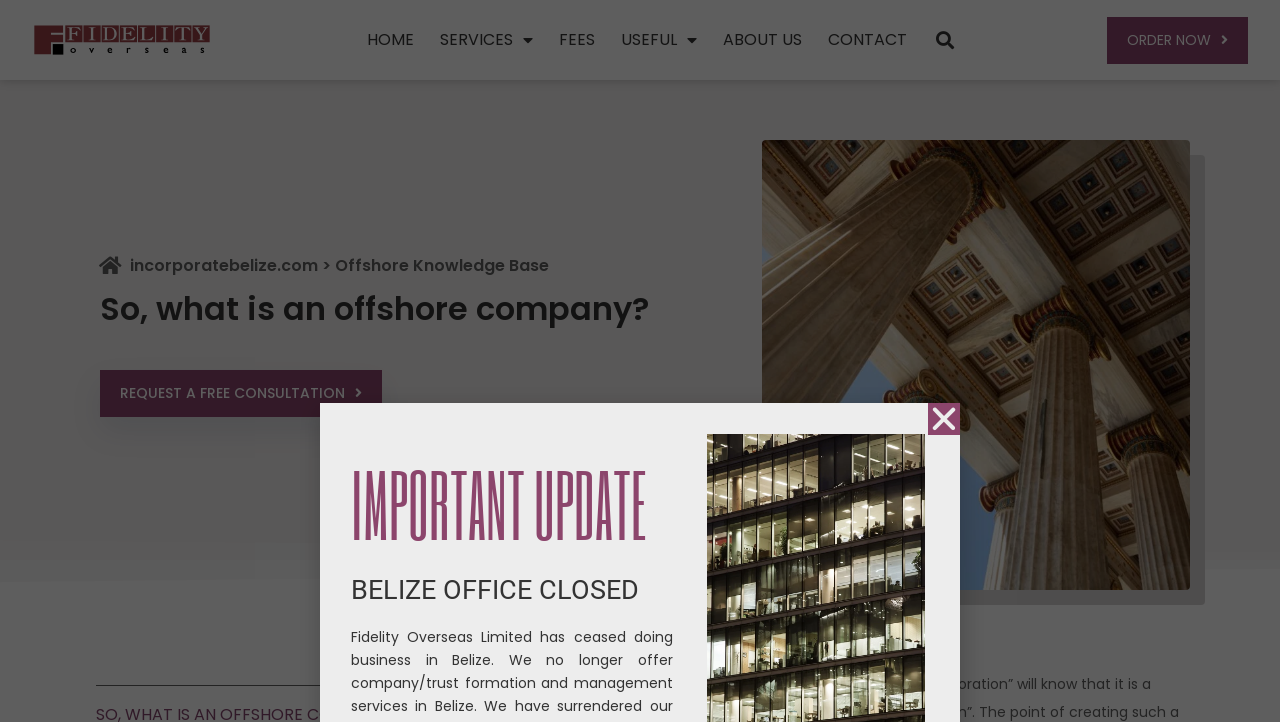Pinpoint the bounding box coordinates of the element to be clicked to execute the instruction: "Click on the HOME link".

[0.276, 0.0, 0.333, 0.111]